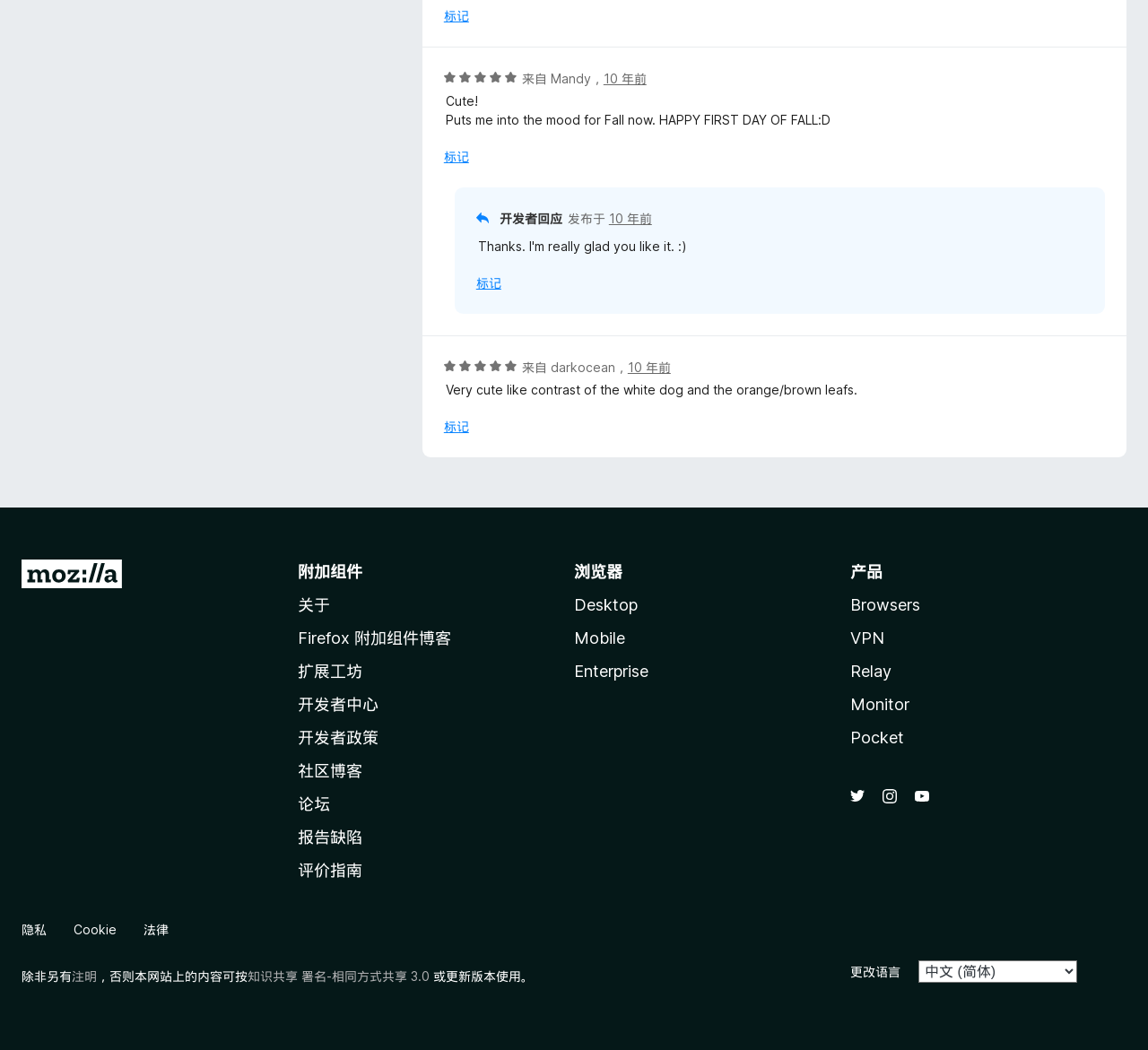What is the response from the developer?
Based on the image, provide a one-word or brief-phrase response.

开发者回应